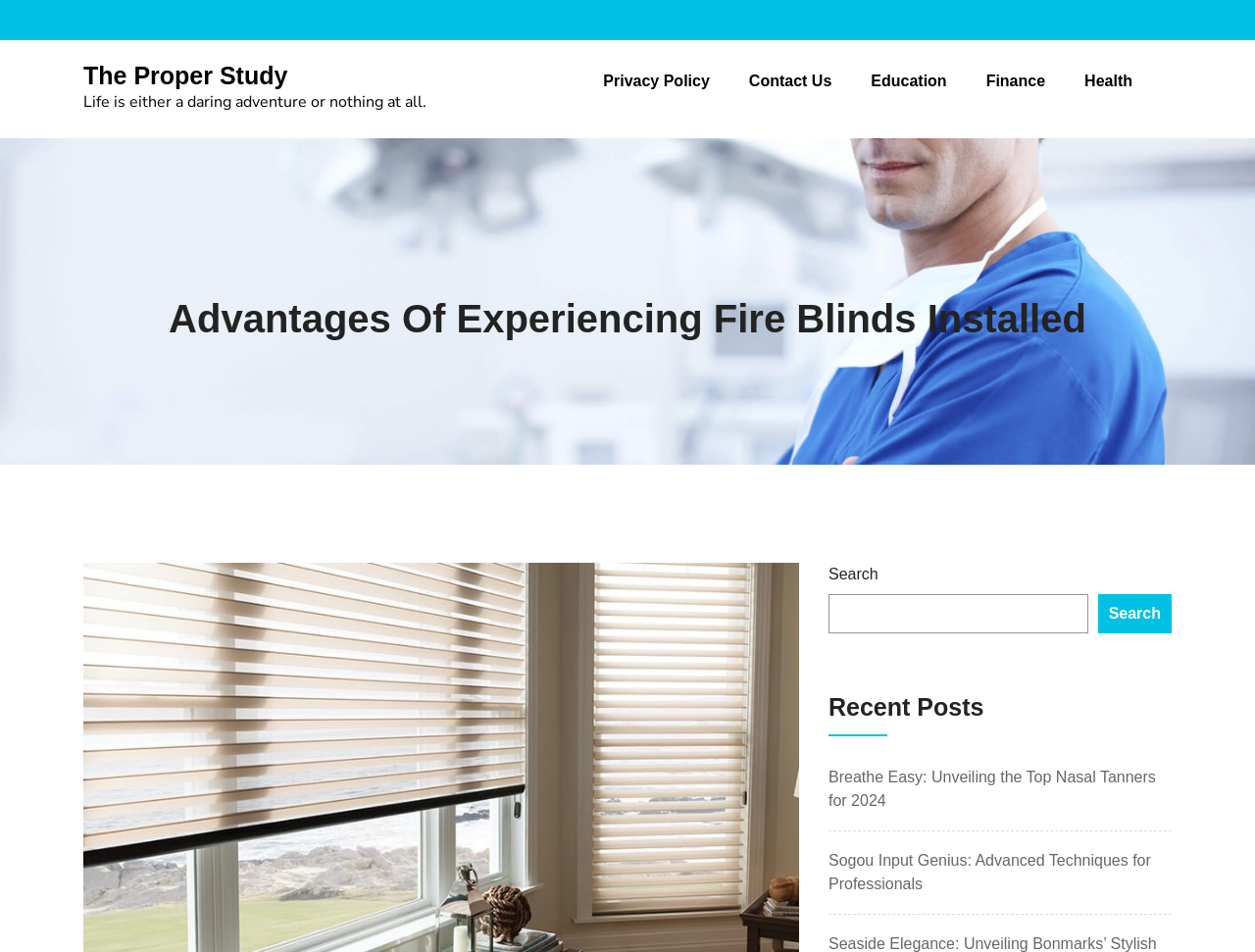Analyze and describe the webpage in a detailed narrative.

The webpage is about "Advantages Of Experiencing Fire Blinds Installed" and appears to be a blog or article page. At the top, there is a heading with the title "The Proper Study" and a link with a quote "Life is either a daring adventure or nothing at all." Below this, there are several links to other pages, including "Privacy Policy", "Contact Us", "Education", "Finance", and "Health", which are positioned horizontally across the top of the page.

The main content of the page is headed by a title "Advantages Of Experiencing Fire Blinds Installed", which is followed by a link with the same text. Below this, there is a search bar with a label "Search" and a button to submit the search query.

Further down the page, there is a section titled "Recent Posts" which lists two article links: "Breathe Easy: Unveiling the Top Nasal Tanners for 2024" and "Sogou Input Genius: Advanced Techniques for Professionals". These links are positioned vertically below the search bar.